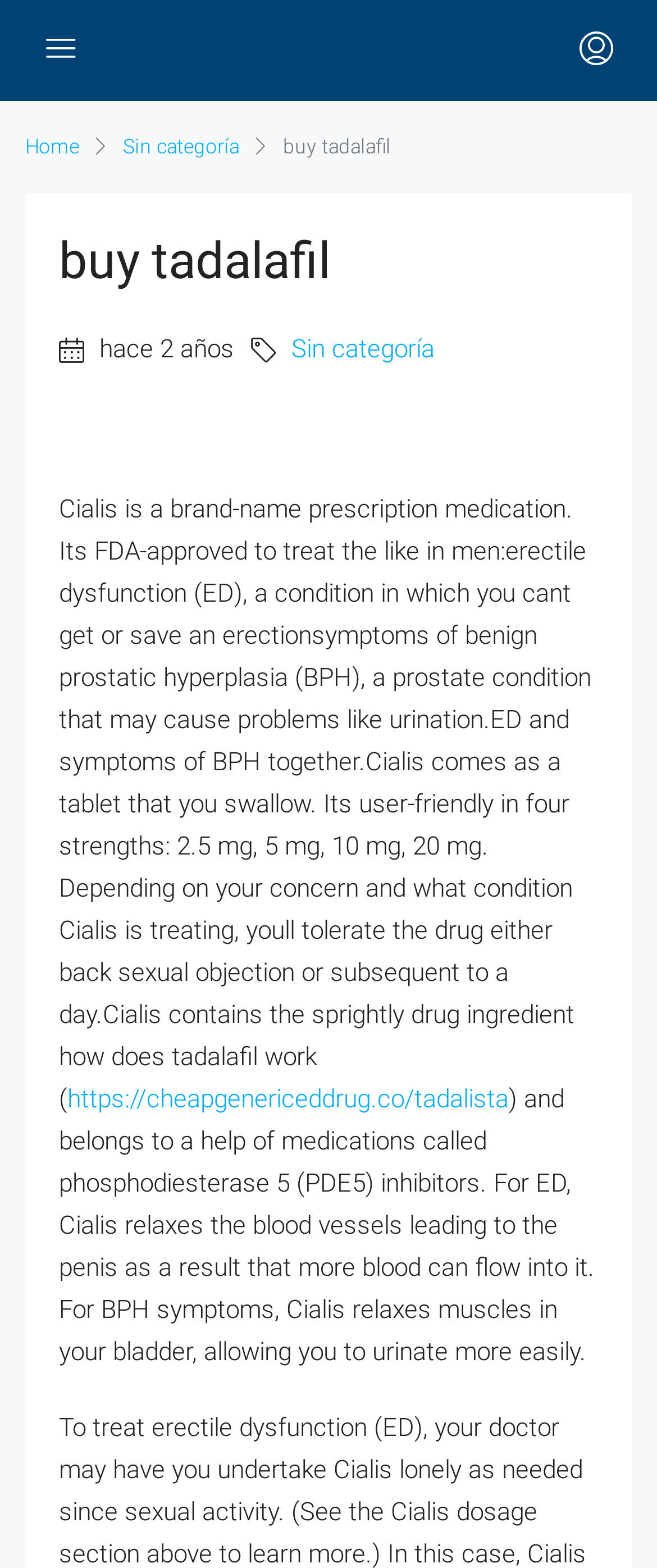Offer an in-depth caption of the entire webpage.

The webpage is about buying Tadalafil, a medication used to treat erectile dysfunction and symptoms of benign prostatic hyperplasia. At the top, there are two buttons on the left and right sides, respectively. Below these buttons, there are three links: "Home", "Sin categoría", and a heading that reads "buy tadalafil". 

The main content of the page is a long paragraph of text that describes what Cialis is, its FDA-approved uses, and how it works. This text is divided into two sections, with a link to "https://cheapgenericeddrug.co/tadalista" in between. The text explains that Cialis is a brand-name prescription medication that comes in four strengths and is used to treat erectile dysfunction and symptoms of benign prostatic hyperplasia. It also describes how the medication works, relaxing blood vessels and muscles to improve blood flow and urination.

Above the main content, there is a secondary heading that reads "buy tadalafil" and a text that says "hace 2 años" (which means "2 years ago" in Spanish). There is also another link to "Sin categoría" below this secondary heading.